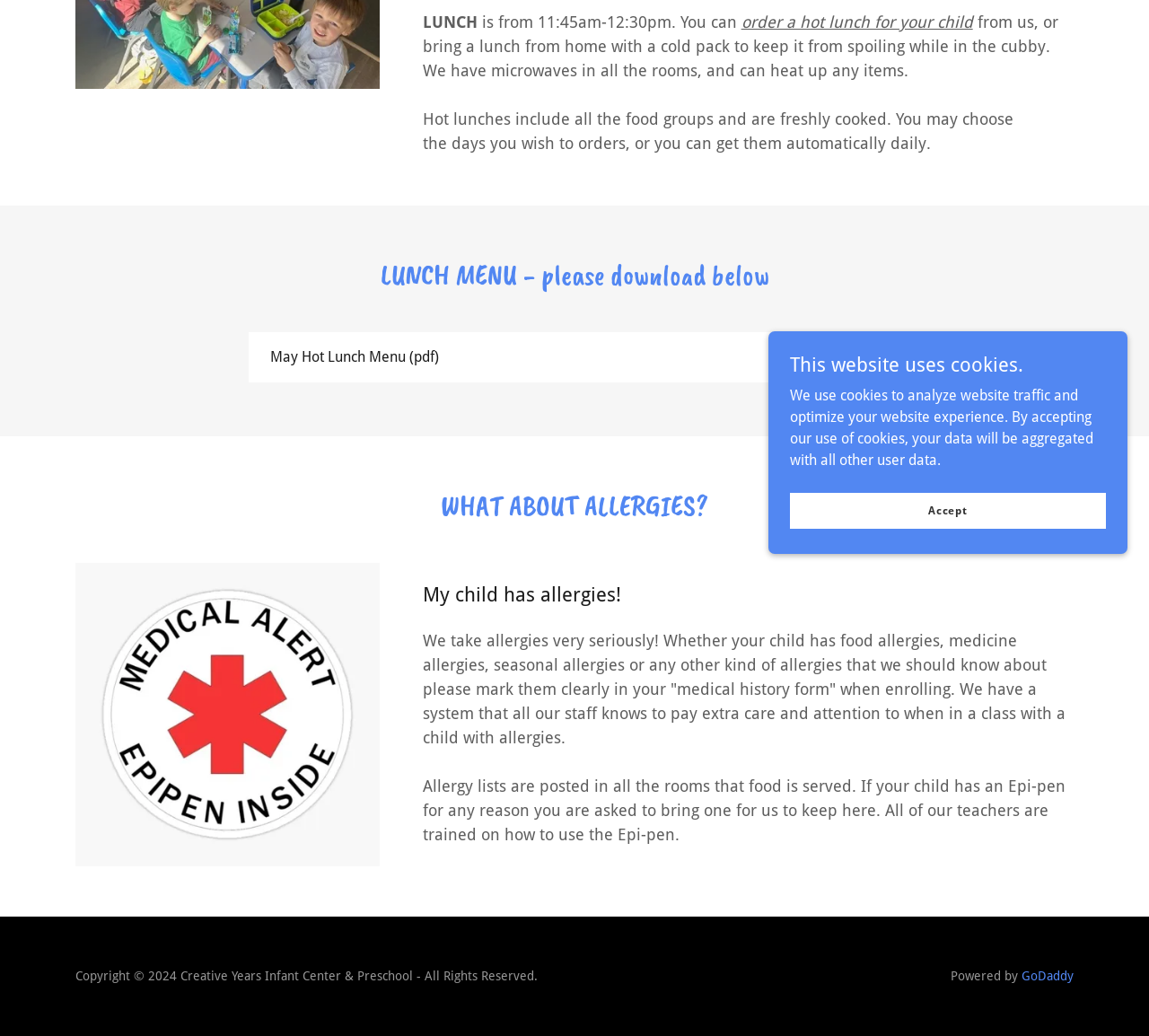Given the element description, predict the bounding box coordinates in the format (top-left x, top-left y, bottom-right x, bottom-right y). Make sure all values are between 0 and 1. Here is the element description: May Hot Lunch Menu (pdf)Download

[0.217, 0.321, 0.783, 0.369]